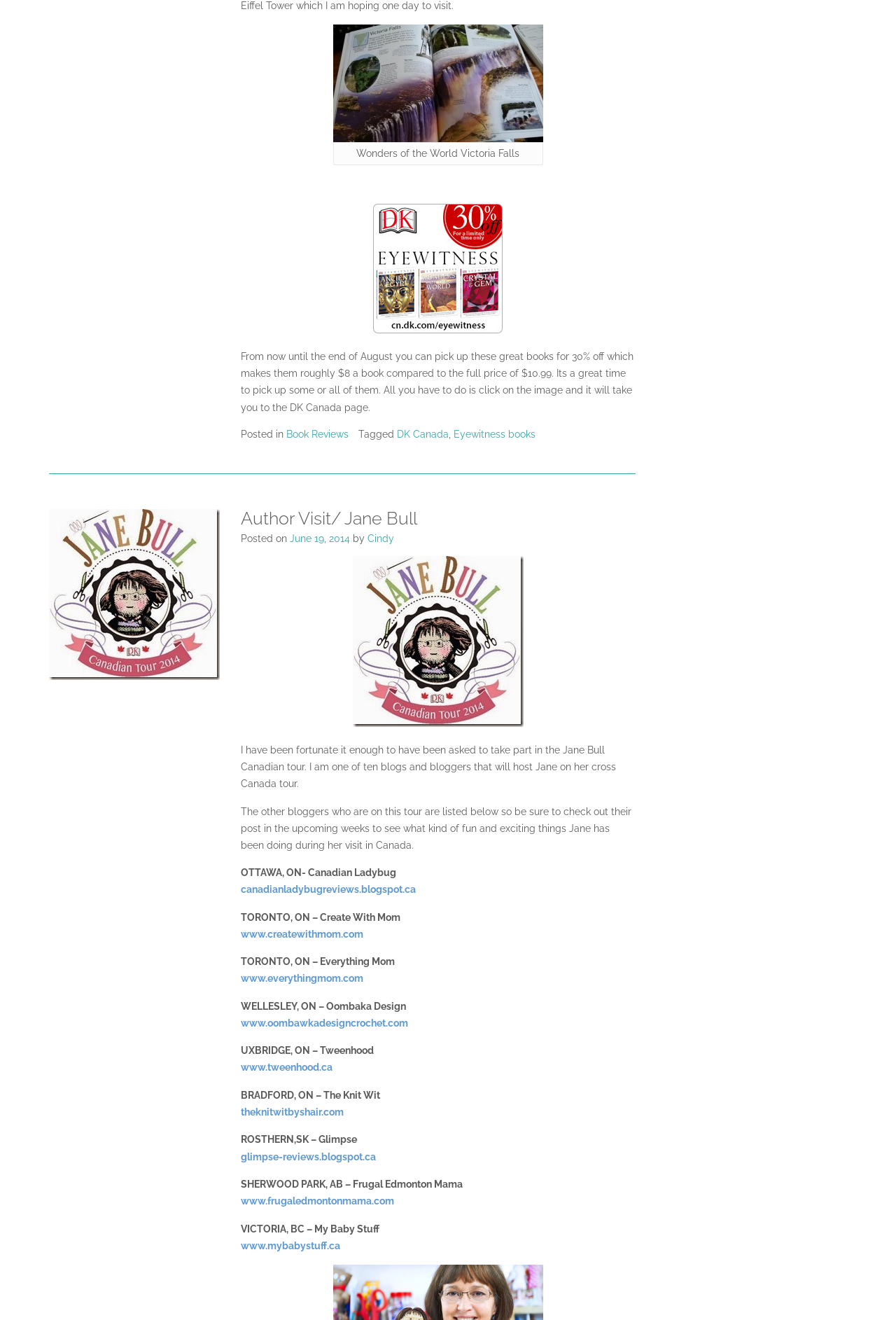Determine the bounding box coordinates of the clickable region to follow the instruction: "Click the 'OMAK' link".

None